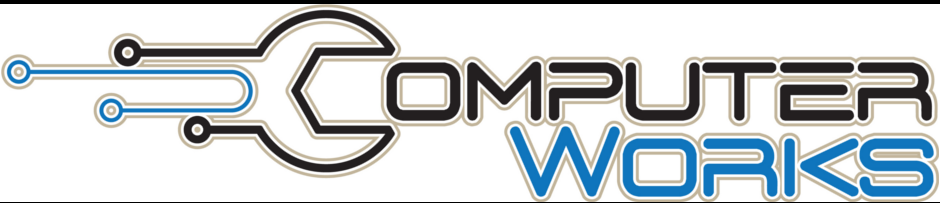What is the significance of the wrench motif?
Respond to the question with a single word or phrase according to the image.

Technical support and repair services